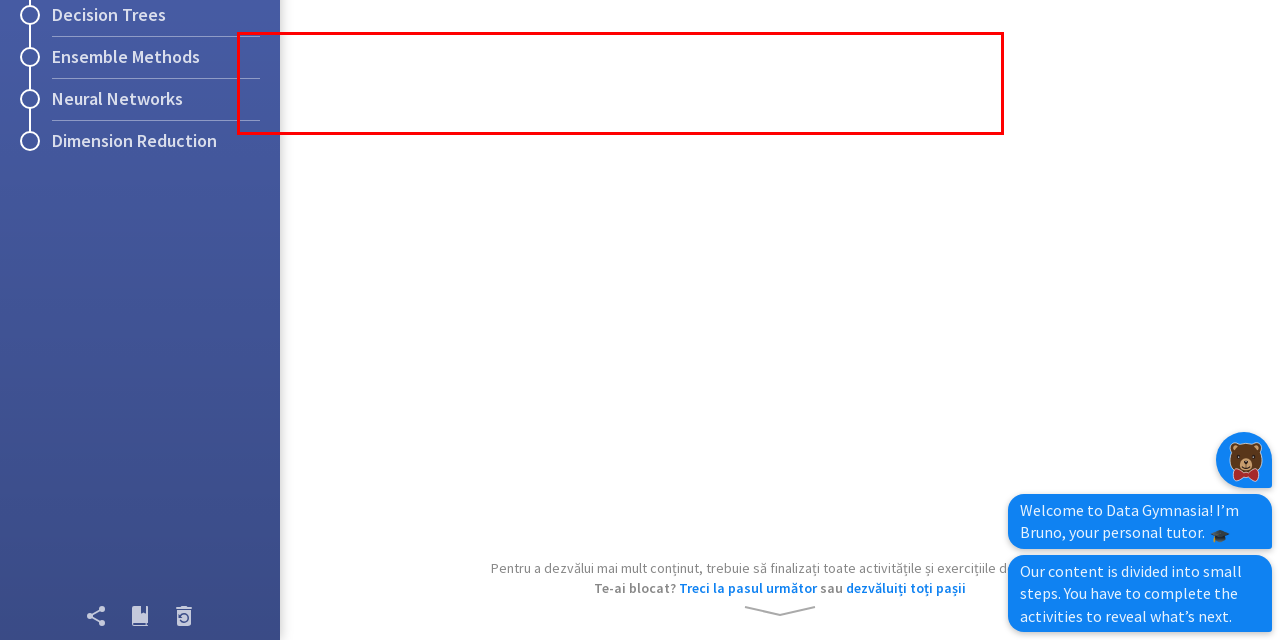Please use OCR to extract the text content from the red bounding box in the provided webpage screenshot.

So the detection rate for is the probability that an observation drawn from lies in the region where . Solving this inequality for , we find that the detection rate is equal to the probability mass assigned to the interval by the distribution .